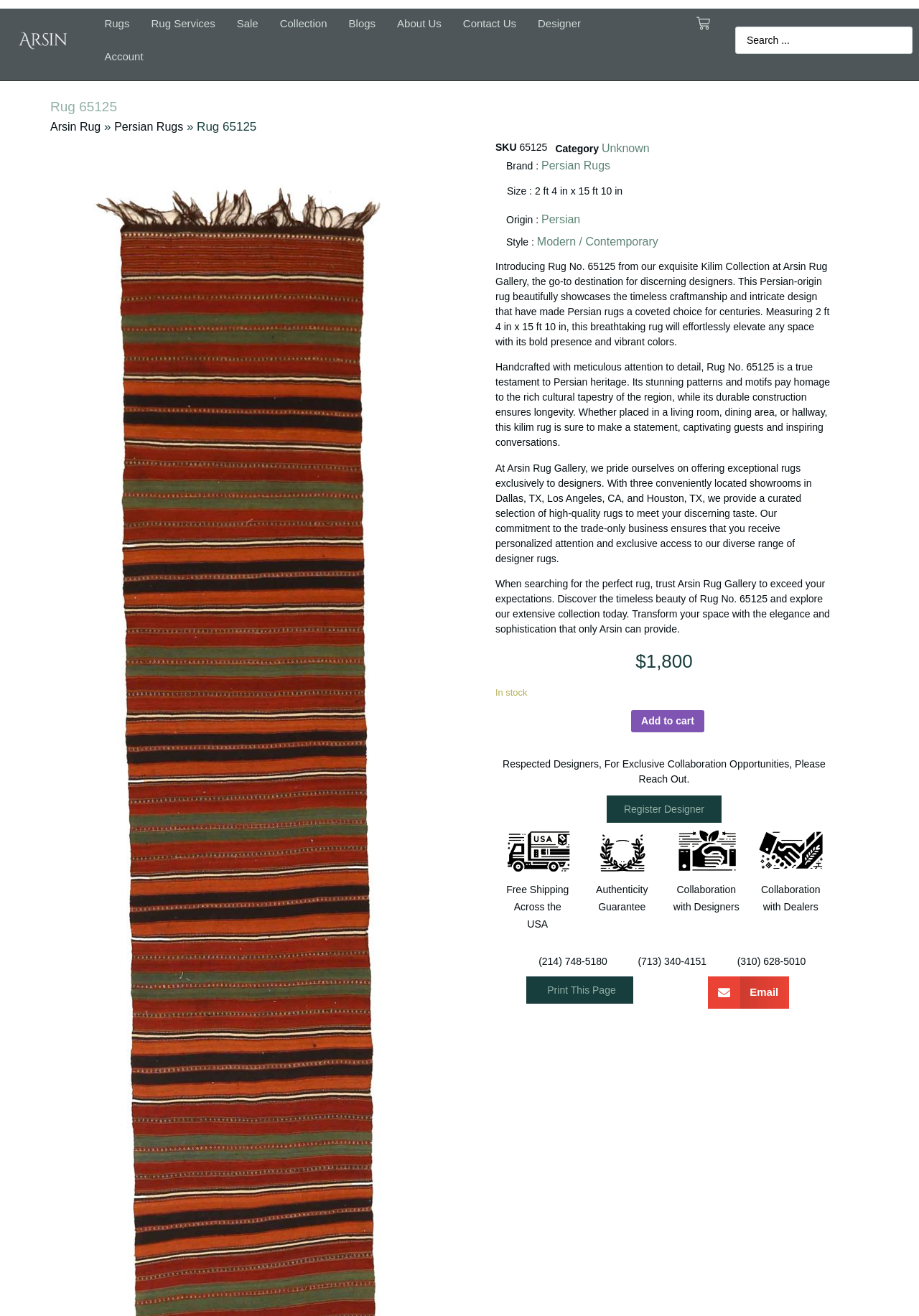What is the brand of the rug?
Using the screenshot, give a one-word or short phrase answer.

Persian Rugs